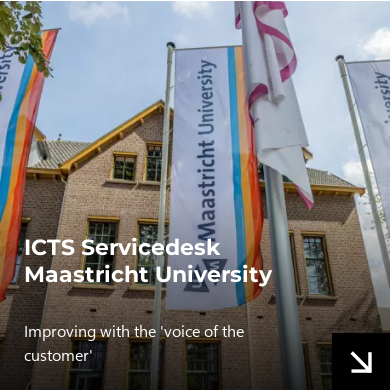Provide a rich and detailed narrative of the image.

The image showcases the ICTS Servicedesk at Maastricht University, prominently featuring vibrant flags adorned with the university's name. The building, characterized by its distinct architectural style, serves as a backdrop to the flags, emphasizing the institution's commitment to enhancing services through direct feedback from its community. The caption highlights the initiative's mission: "Improving with the 'voice of the customer'," illustrating the university's dedication to incorporating user experiences and insights into their service enhancements.